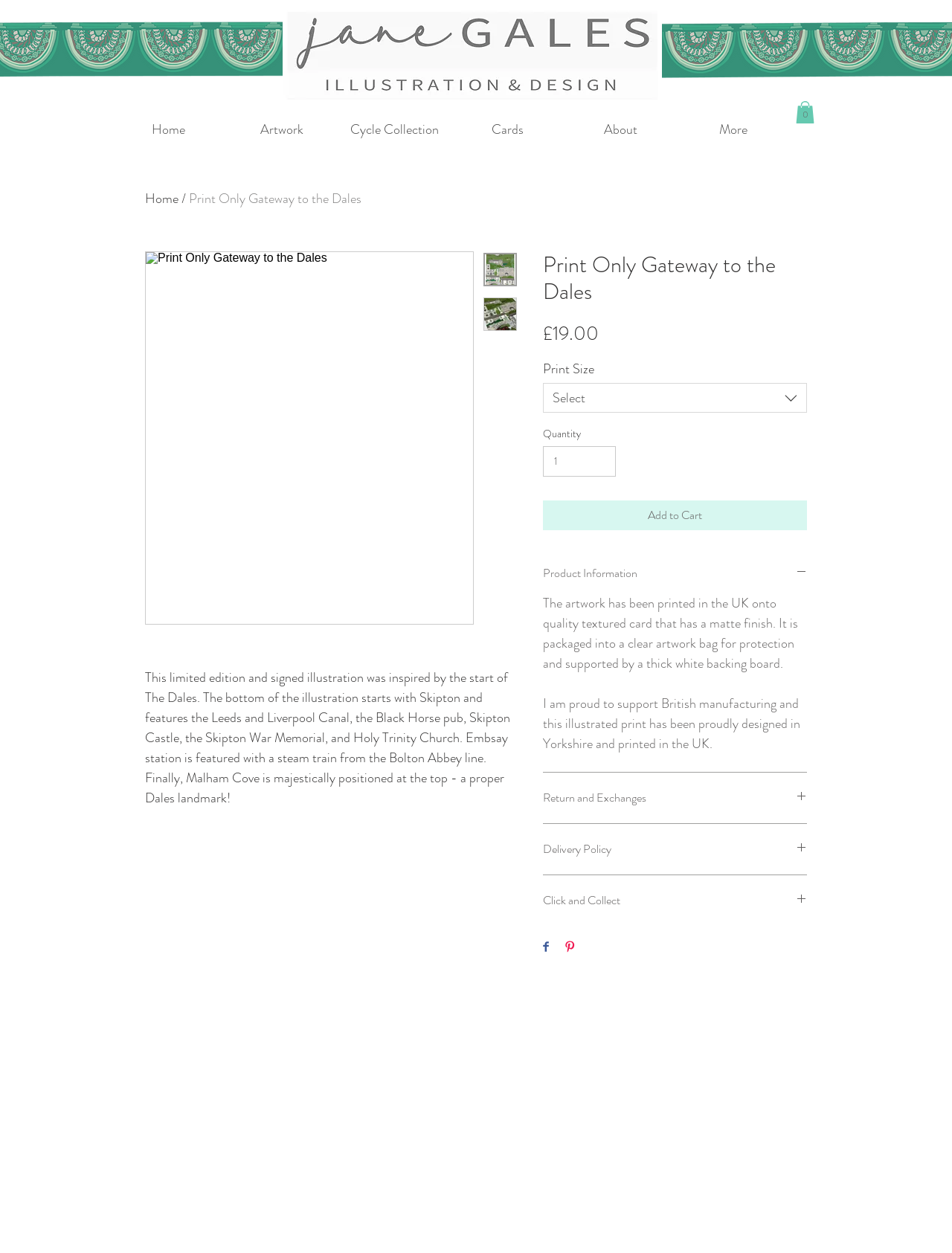Generate a comprehensive description of the contents of the webpage.

This webpage is about a limited edition and signed illustration called "Print Only Gateway to the Dales" by Jane Gales. At the top of the page, there is a navigation menu with links to "Home", "Artwork", "Cycle Collection", "Cards", "About", and "More". To the right of the navigation menu, there is a cart button with 0 items.

Below the navigation menu, there is a main section that takes up most of the page. At the top of this section, there is a link to "Home" and a disabled generic element. Below this, there is a large image of the illustration, which is a scenic view of the Dales featuring Skipton, the Leeds and Liverpool Canal, and other landmarks.

To the right of the image, there are two thumbnail buttons with images of the illustration. Below these, there is a description of the illustration, which explains that it was inspired by the start of the Dales and features various landmarks. The description is followed by a heading with the title of the illustration, the price (£19.00), and a label for the print size.

Below this, there is a list box for selecting the print size, with a "Select" option and an arrow icon. Next to the list box, there is a label for the quantity, a spin button to select the quantity, and an "Add to Cart" button.

Further down, there are three buttons for "Product Information", "Return and Exchanges", and "Delivery Policy", each with a heading and an arrow icon. Below these, there are two buttons for sharing the product on Facebook and Pinterest.

At the bottom of the page, there is a section with information about the artwork, including that it is printed in the UK onto quality textured card and packaged in a clear artwork bag. There is also a statement about supporting British manufacturing and a section about the artist's pride in designing the print in Yorkshire.